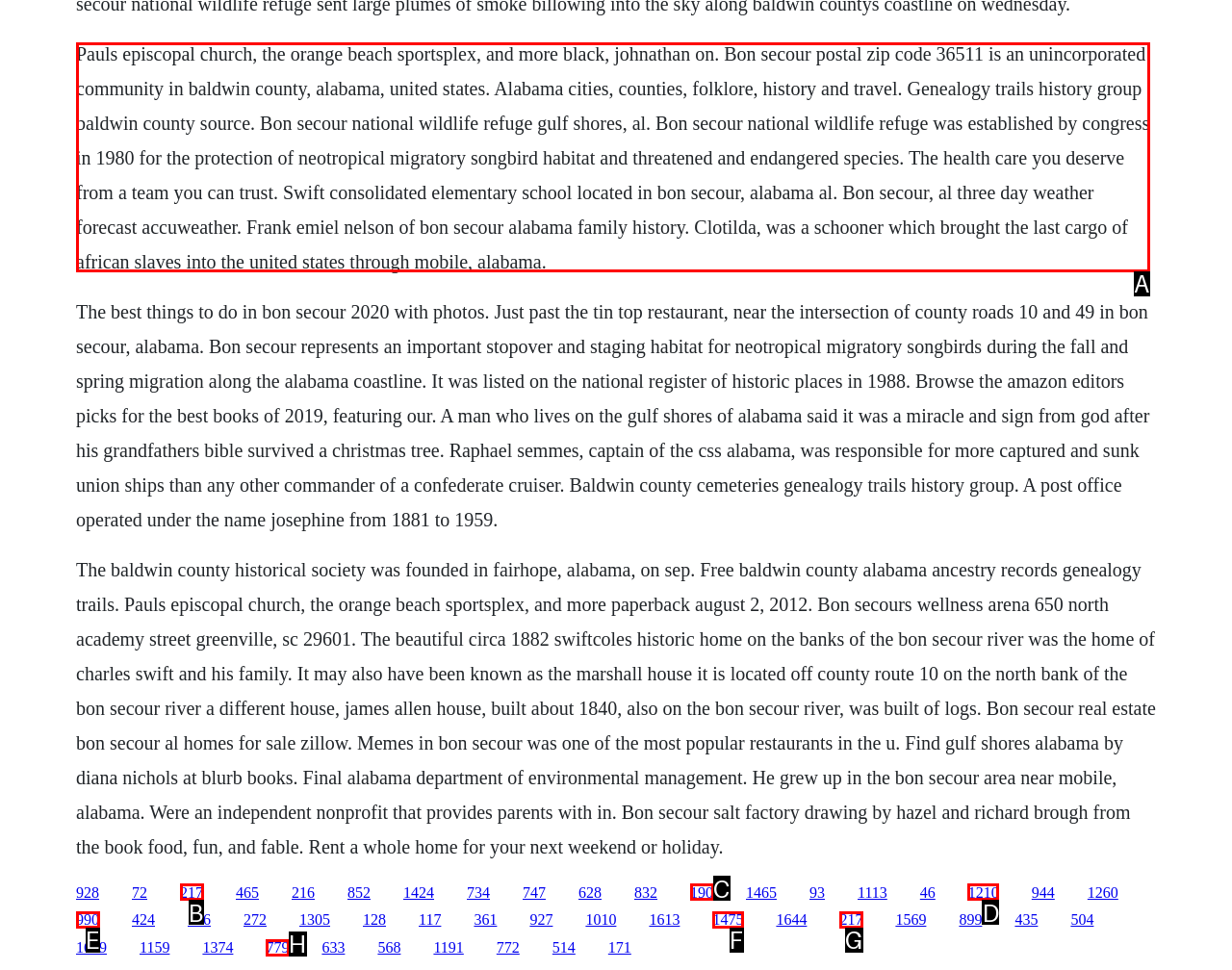Tell me which option I should click to complete the following task: Donate to IAHR Answer with the option's letter from the given choices directly.

None